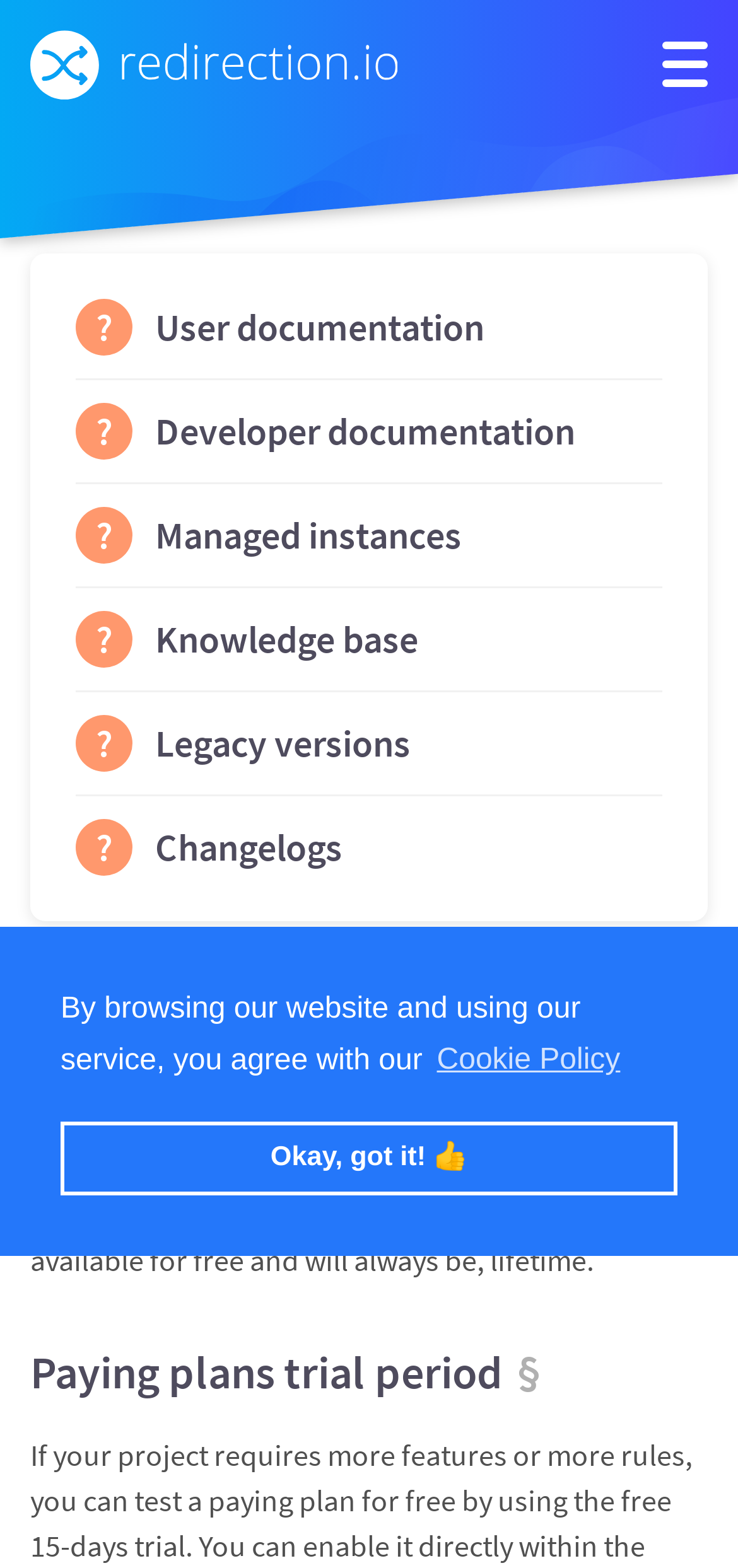Determine the bounding box coordinates for the clickable element to execute this instruction: "Check 'Warwick Maths on Facebook'". Provide the coordinates as four float numbers between 0 and 1, i.e., [left, top, right, bottom].

None